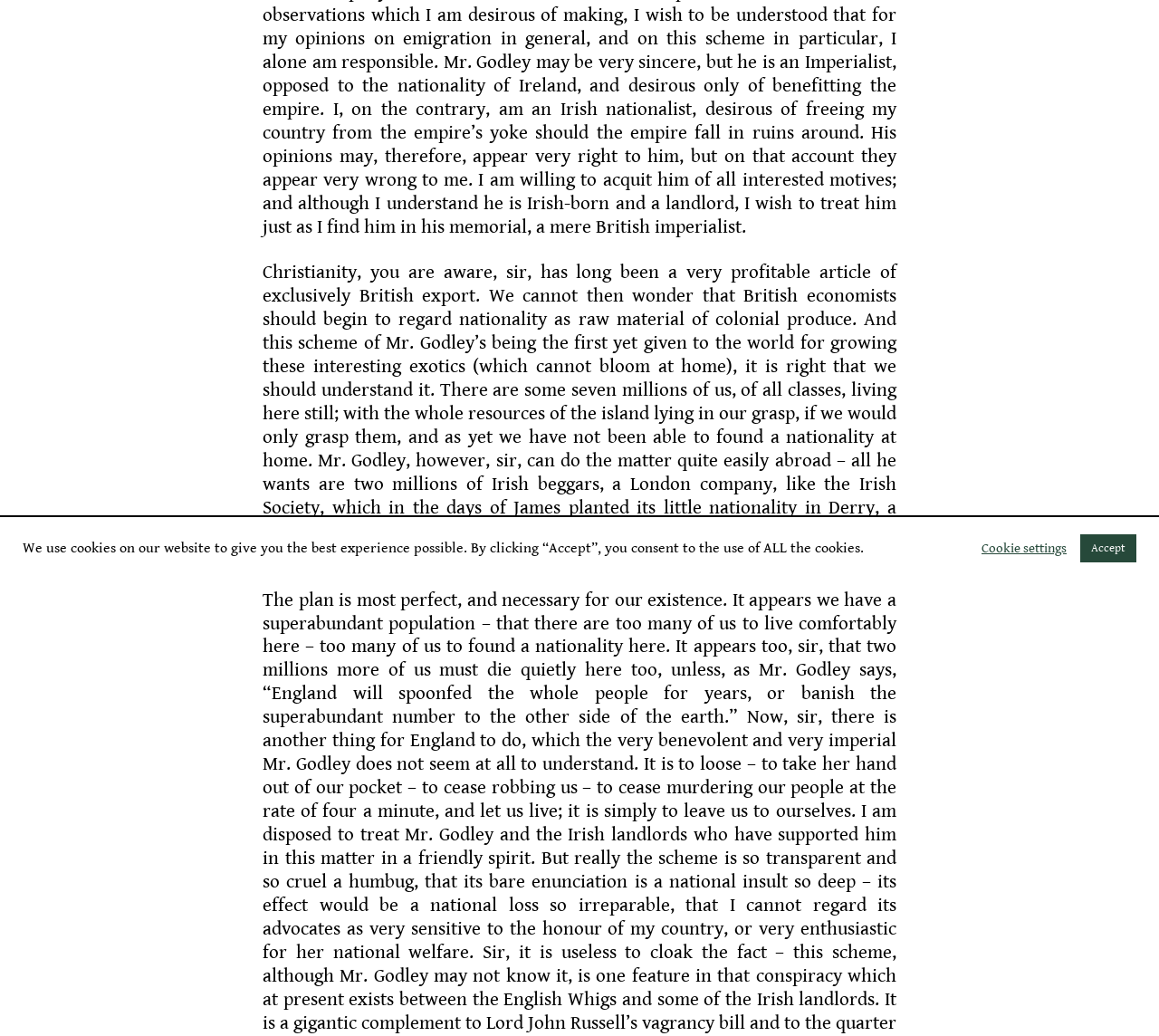Please determine the bounding box coordinates, formatted as (top-left x, top-left y, bottom-right x, bottom-right y), with all values as floating point numbers between 0 and 1. Identify the bounding box of the region described as: Scroll to top

[0.941, 0.529, 0.977, 0.568]